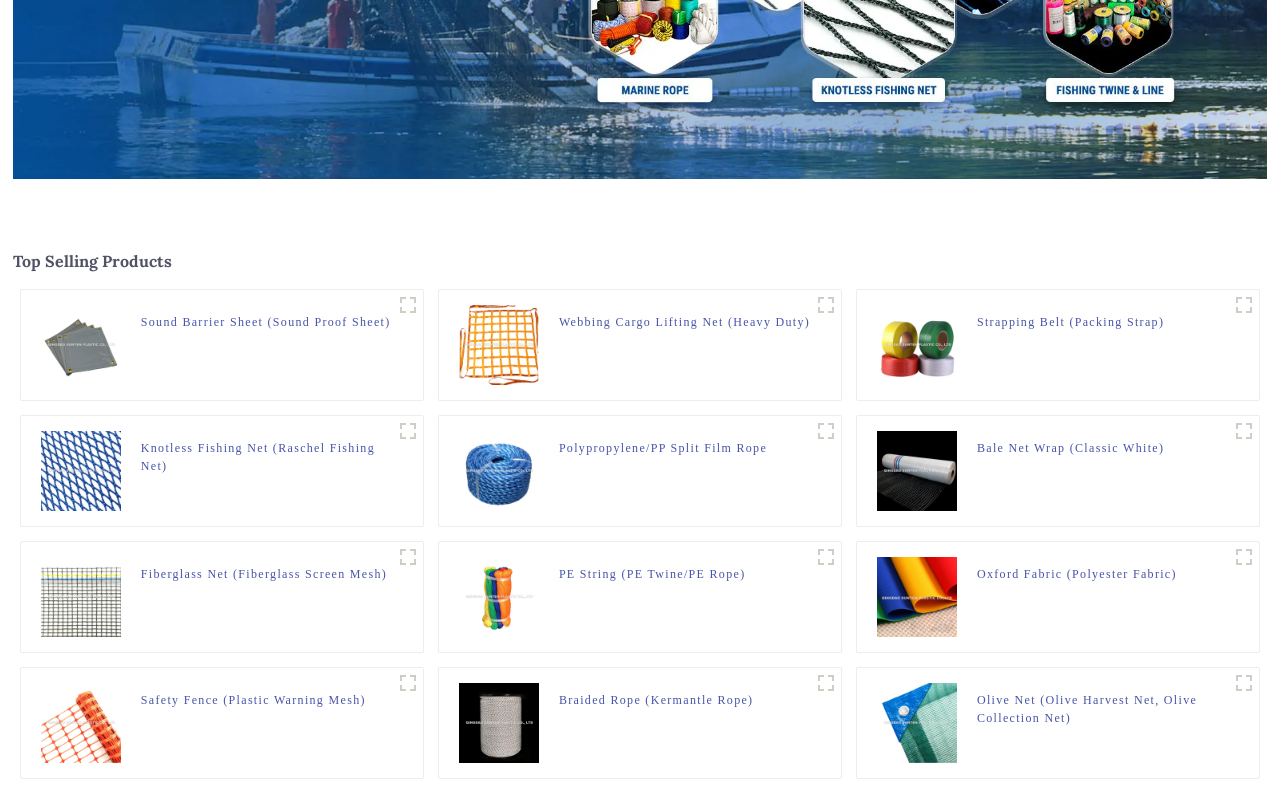Refer to the image and answer the question with as much detail as possible: How many rows of products are displayed on the webpage?

There are three rows of products displayed on the webpage, each row containing four products. This can be determined by analyzing the y-coordinates of the bounding box of each product.